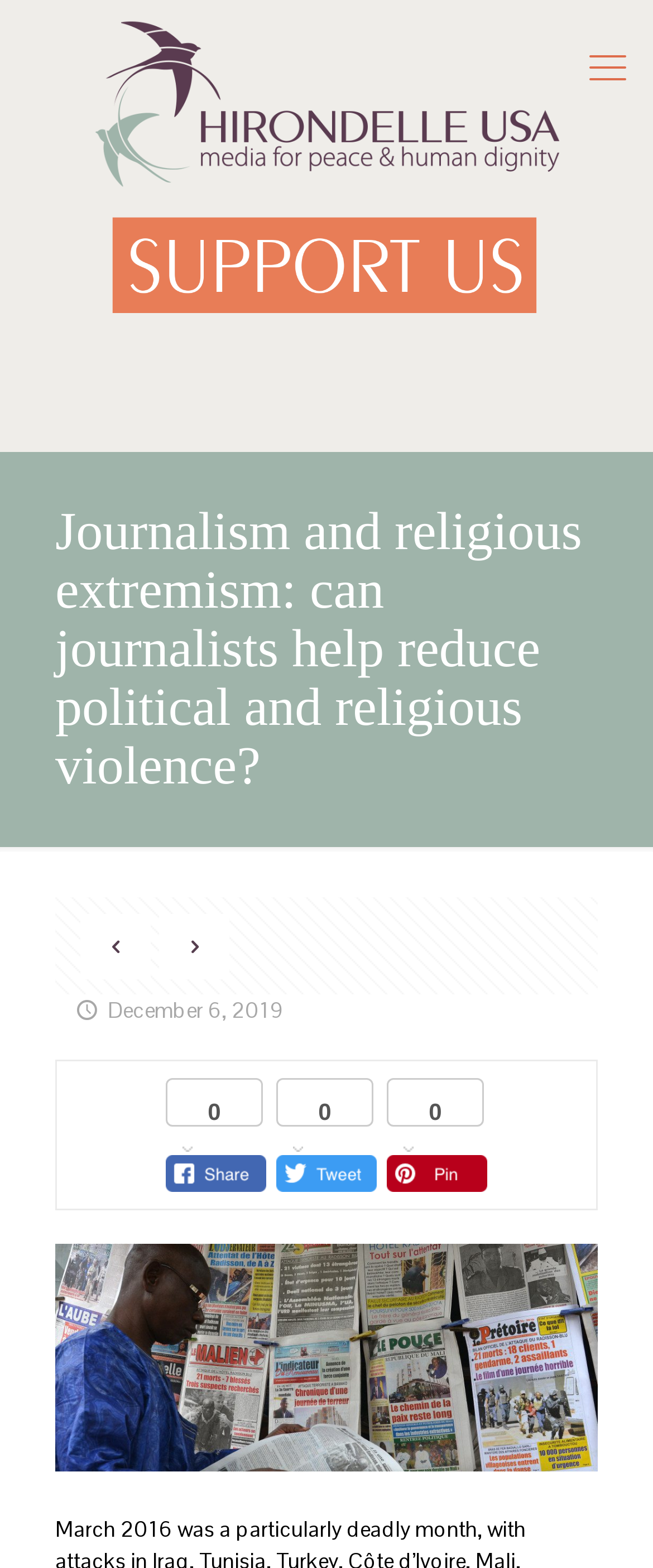Provide a short, one-word or phrase answer to the question below:
What is the purpose of the links 'previous post' and 'next post'?

Navigation